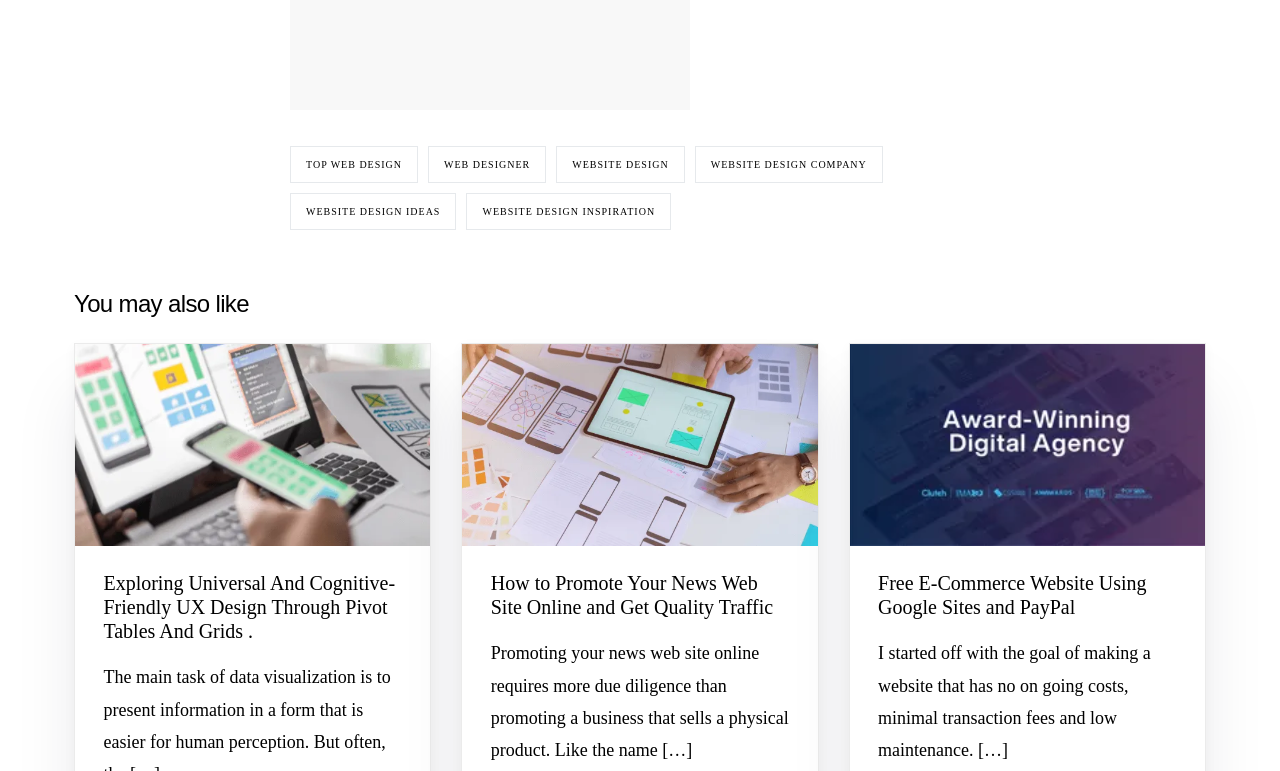Use the information in the screenshot to answer the question comprehensively: What is the category of the link 'WEB DESIGNER'?

The link 'WEB DESIGNER' is located in the footer section of the webpage, and it is categorized under web design based on its context and surrounding links.